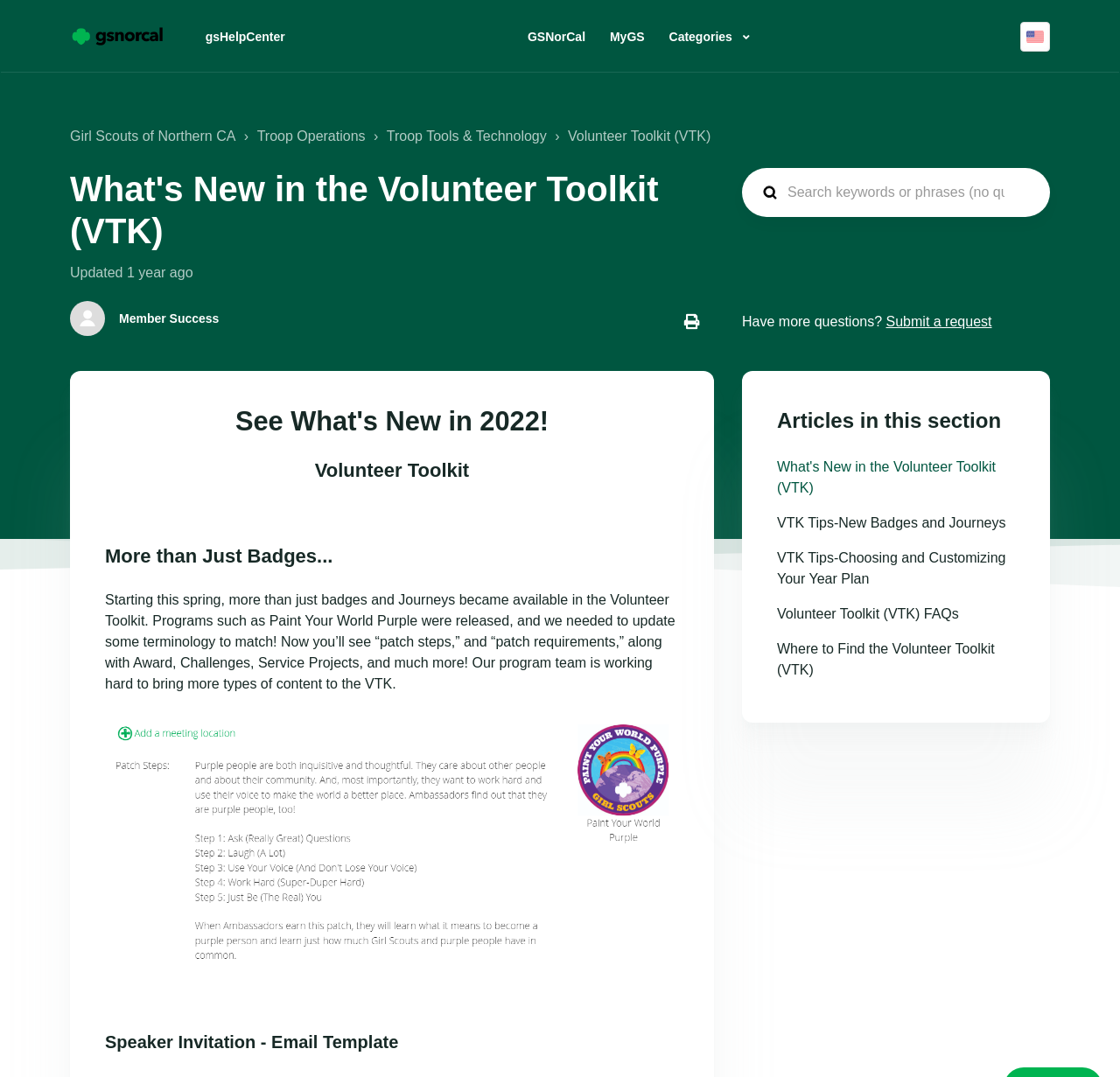Describe all the key features and sections of the webpage thoroughly.

The webpage is about the Volunteer Toolkit (VTK) of the Girl Scouts of Northern California. At the top left corner, there is a logo of Girl Scouts of Northern California, accompanied by a link to the organization's website. Next to the logo, there is a link to the GSNorCal website and a link to MyGS. A categories button with a dropdown menu is located at the top right corner.

Below the top navigation bar, there is a horizontal menu with links to different sections, including Girl Scouts of Northern California, Troop Operations, Troop Tools & Technology, and Volunteer Toolkit (VTK). 

The main content area is divided into two sections. The left section has a search bar at the top, followed by a heading "What's New in the Volunteer Toolkit (VTK)" and a brief description of the updates. There is also a "Member Success" section with an image and a button. 

The right section has a heading "See What's New in 2022!" followed by a series of headings and paragraphs describing the updates to the Volunteer Toolkit, including the addition of new programs and terminology changes. There is also an image of a patch and a section with a speaker invitation email template.

Below the main content area, there is a section titled "Articles in this section" with links to related articles, including "What's New in the Volunteer Toolkit (VTK)", "VTK Tips-New Badges and Journeys", and "Volunteer Toolkit (VTK) FAQs".